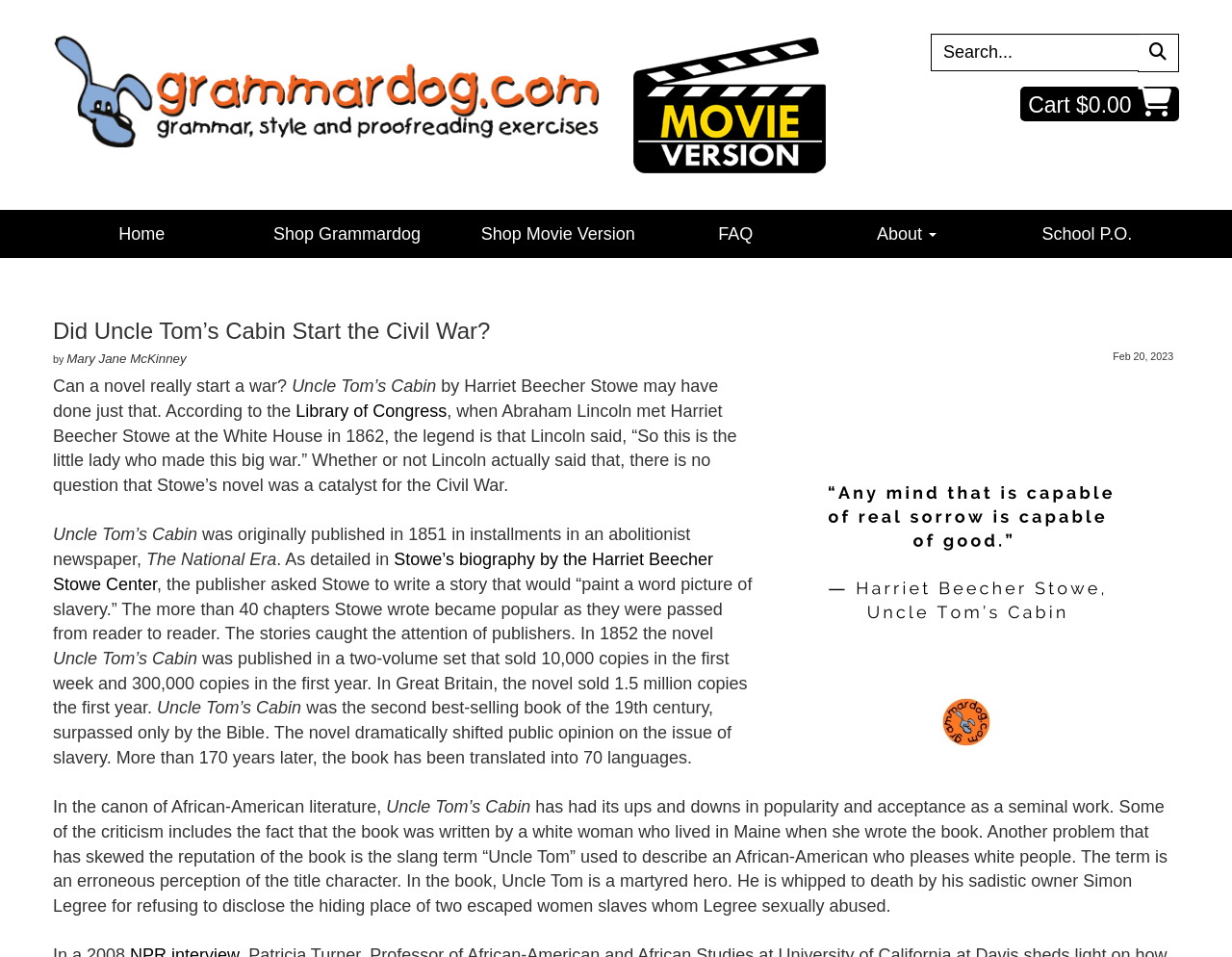Determine the bounding box coordinates for the region that must be clicked to execute the following instruction: "Follow GrammarDog on social media".

[0.627, 0.582, 0.941, 0.603]